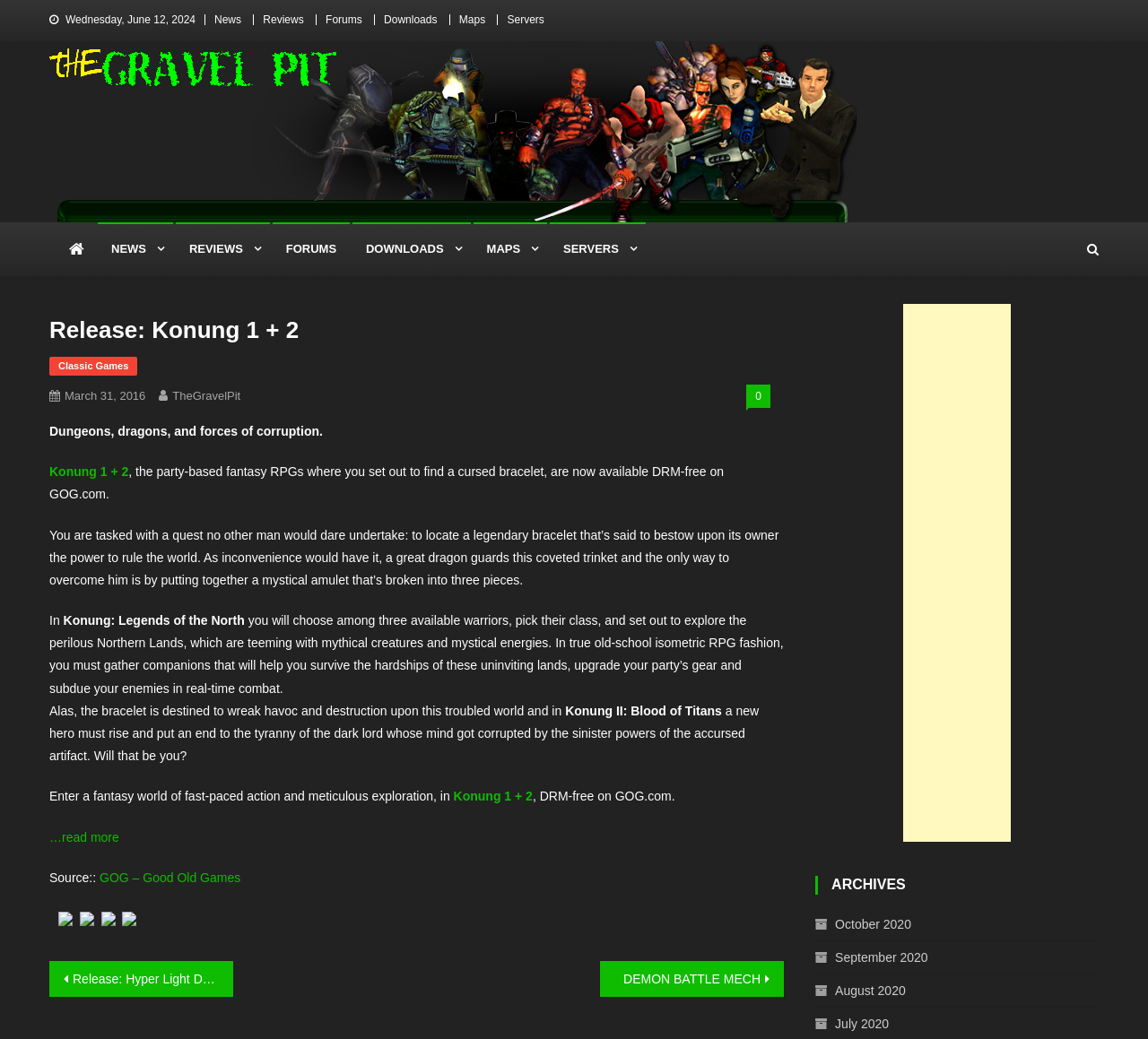Please identify the coordinates of the bounding box for the clickable region that will accomplish this instruction: "Check the Forecast".

None